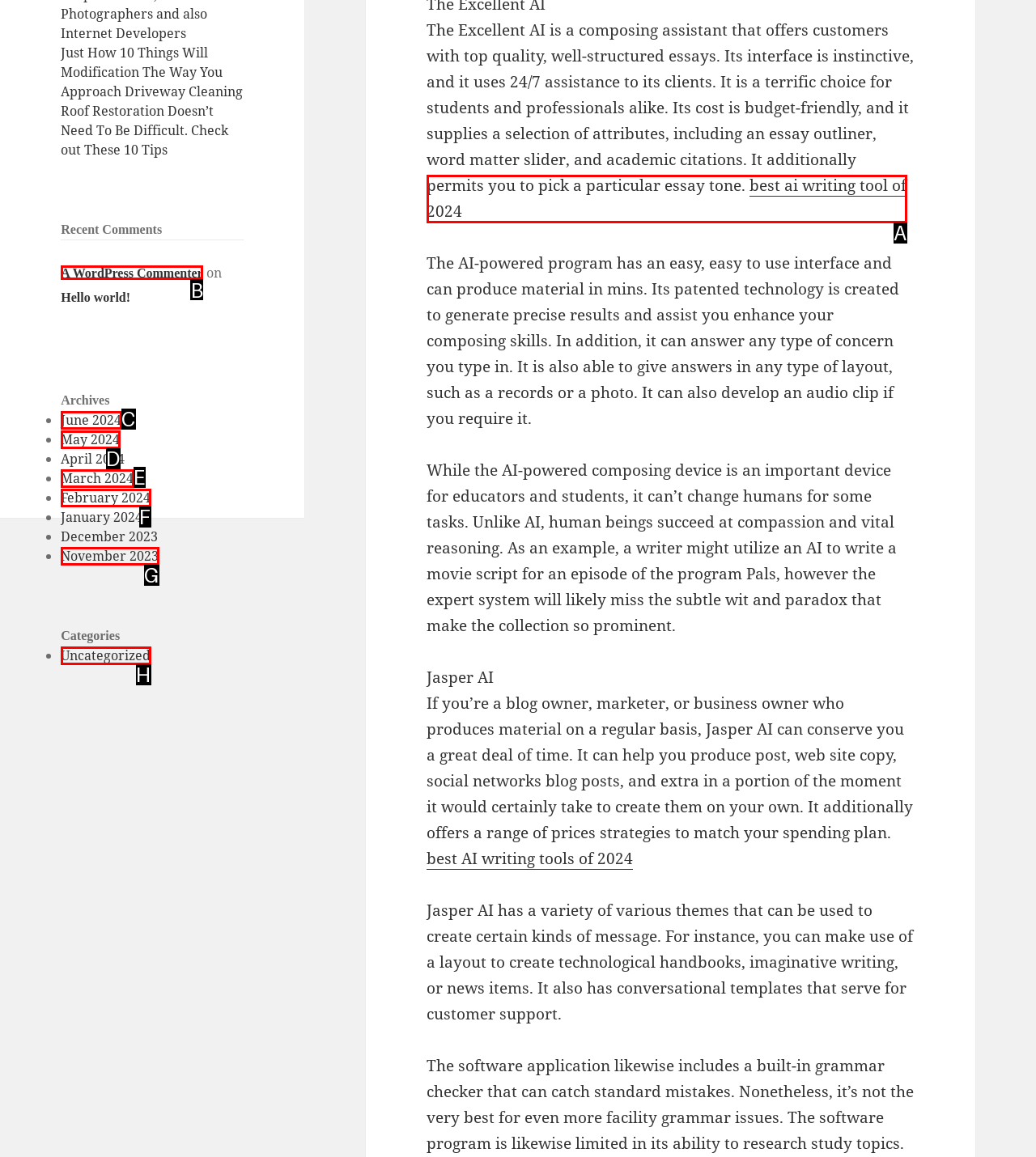Find the option that best fits the description: A WordPress Commenter. Answer with the letter of the option.

B